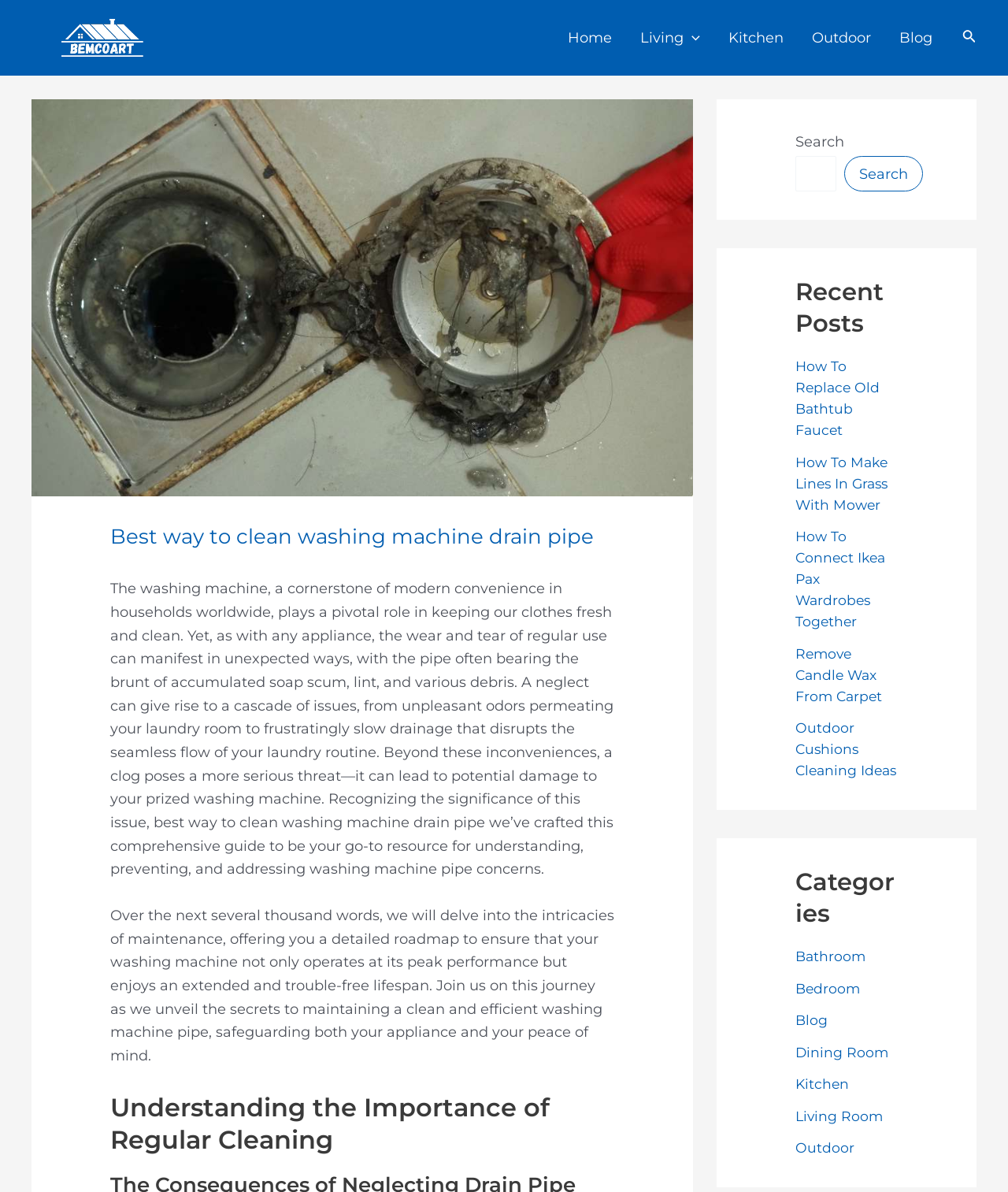What categories are available on this website? Refer to the image and provide a one-word or short phrase answer.

7